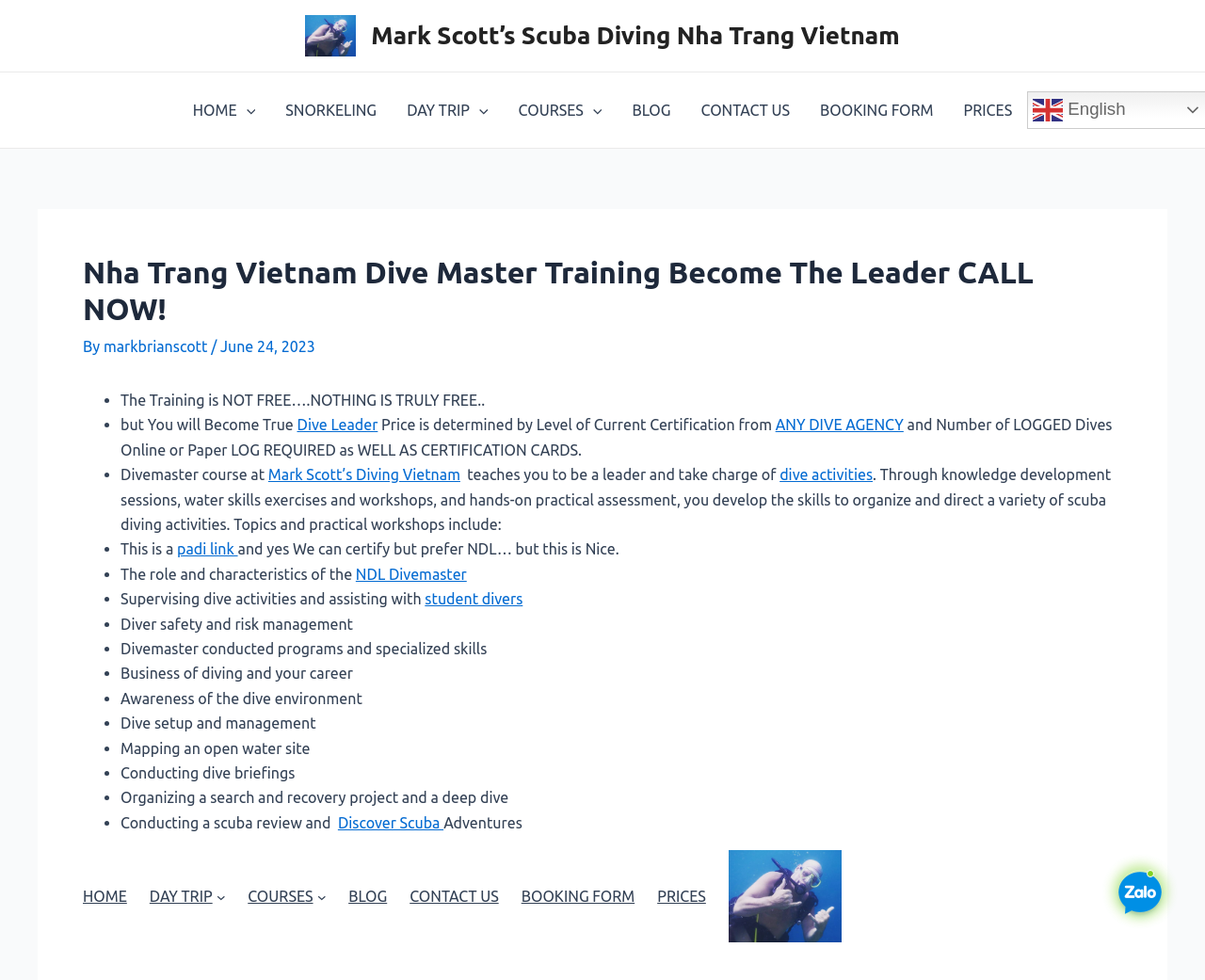Identify the bounding box coordinates of the specific part of the webpage to click to complete this instruction: "Click on Explore scuba nha trang vietnam Adventures Diving Vietnam".

[0.253, 0.026, 0.296, 0.043]